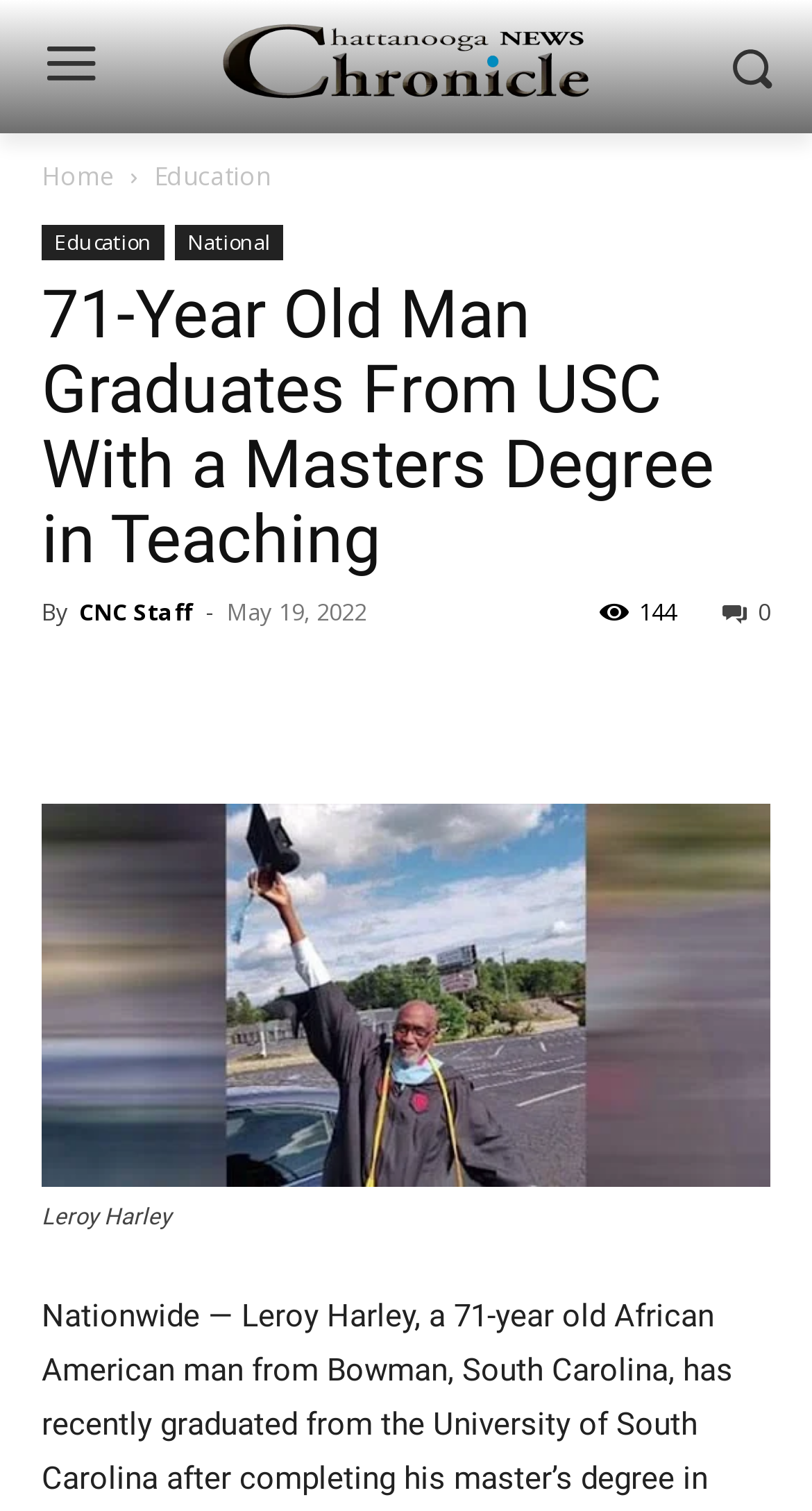Please respond to the question with a concise word or phrase:
How many people liked this article?

144